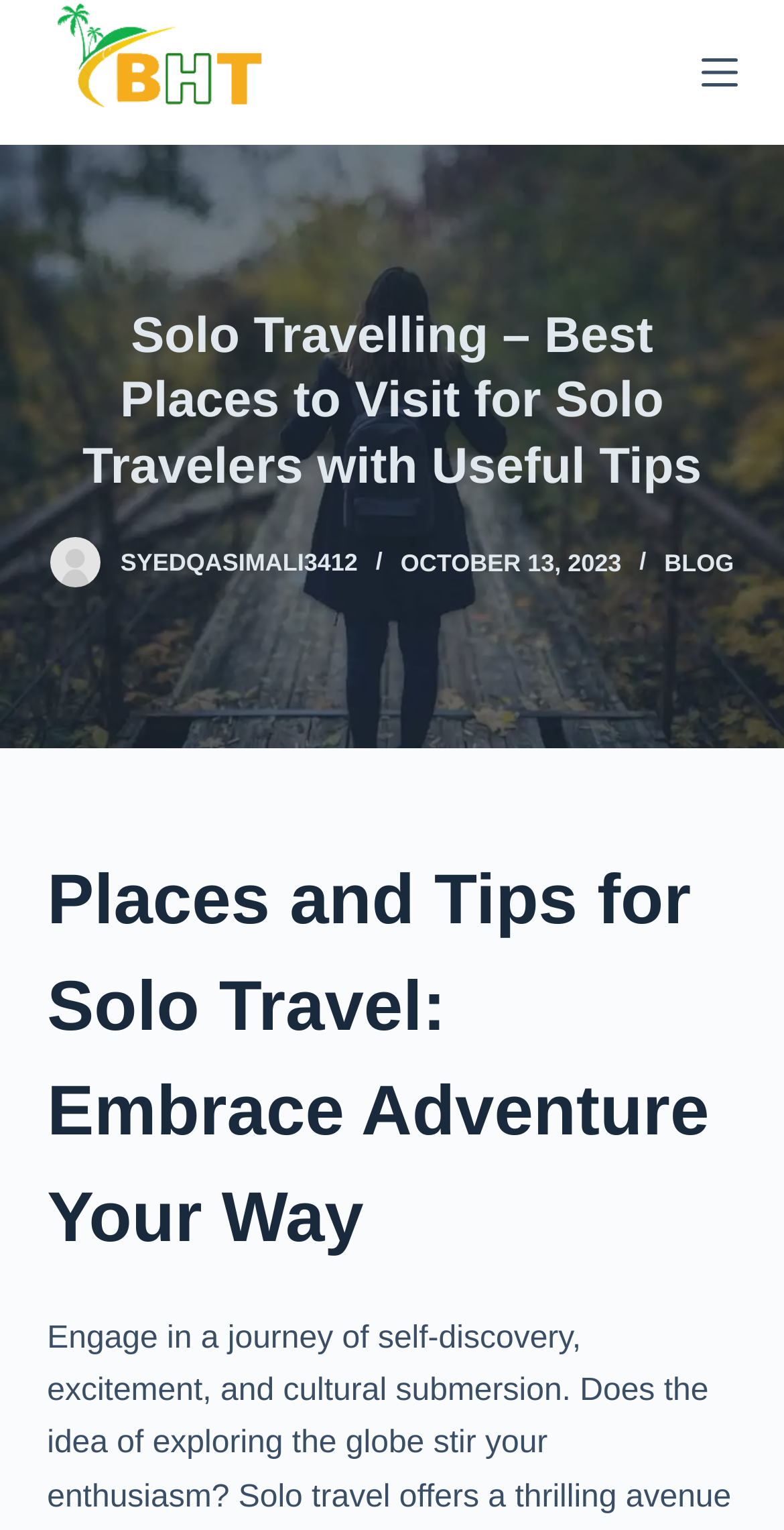Identify the bounding box of the HTML element described here: "parent_node: SYEDQASIMALI3412". Provide the coordinates as four float numbers between 0 and 1: [left, top, right, bottom].

[0.064, 0.351, 0.128, 0.384]